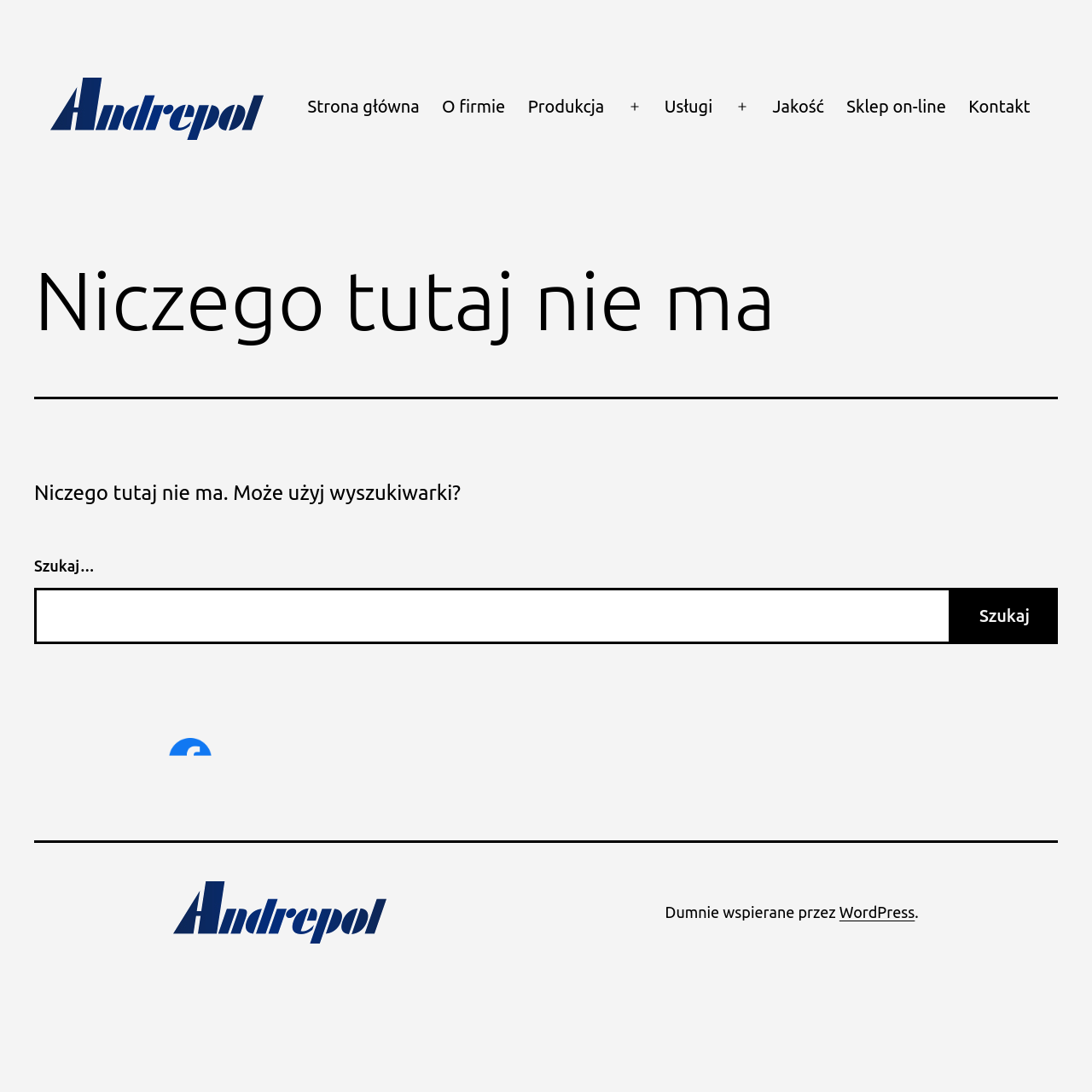Calculate the bounding box coordinates of the UI element given the description: "Usługi".

[0.598, 0.078, 0.663, 0.118]